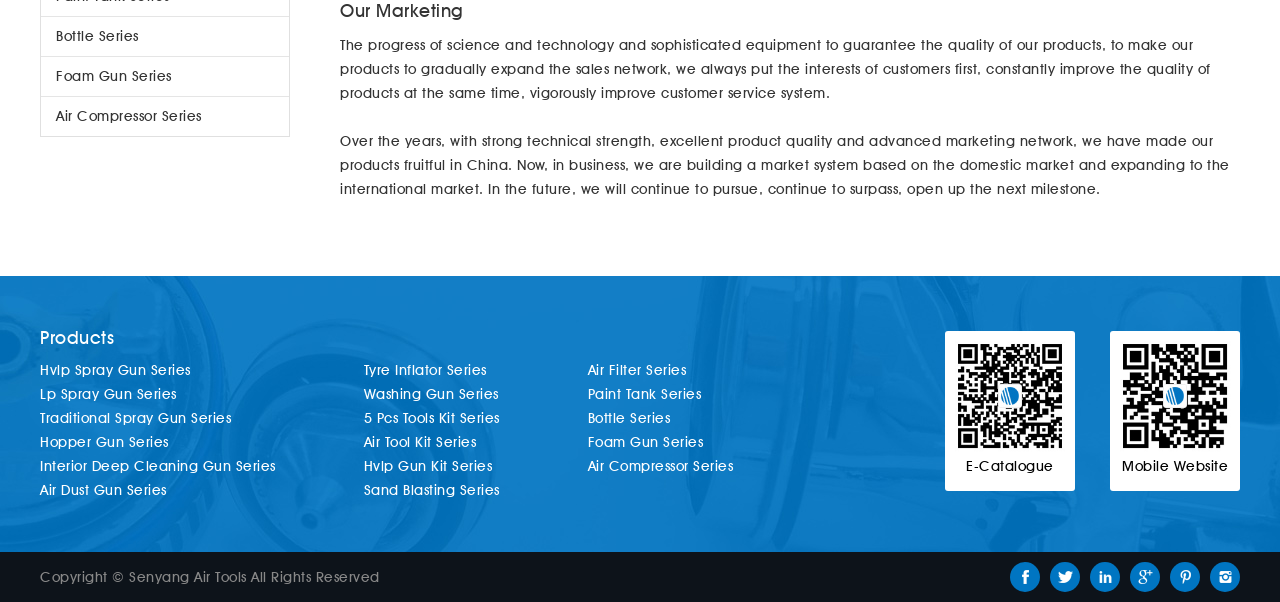What is the purpose of the E-Catalogue?
Answer briefly with a single word or phrase based on the image.

Product information